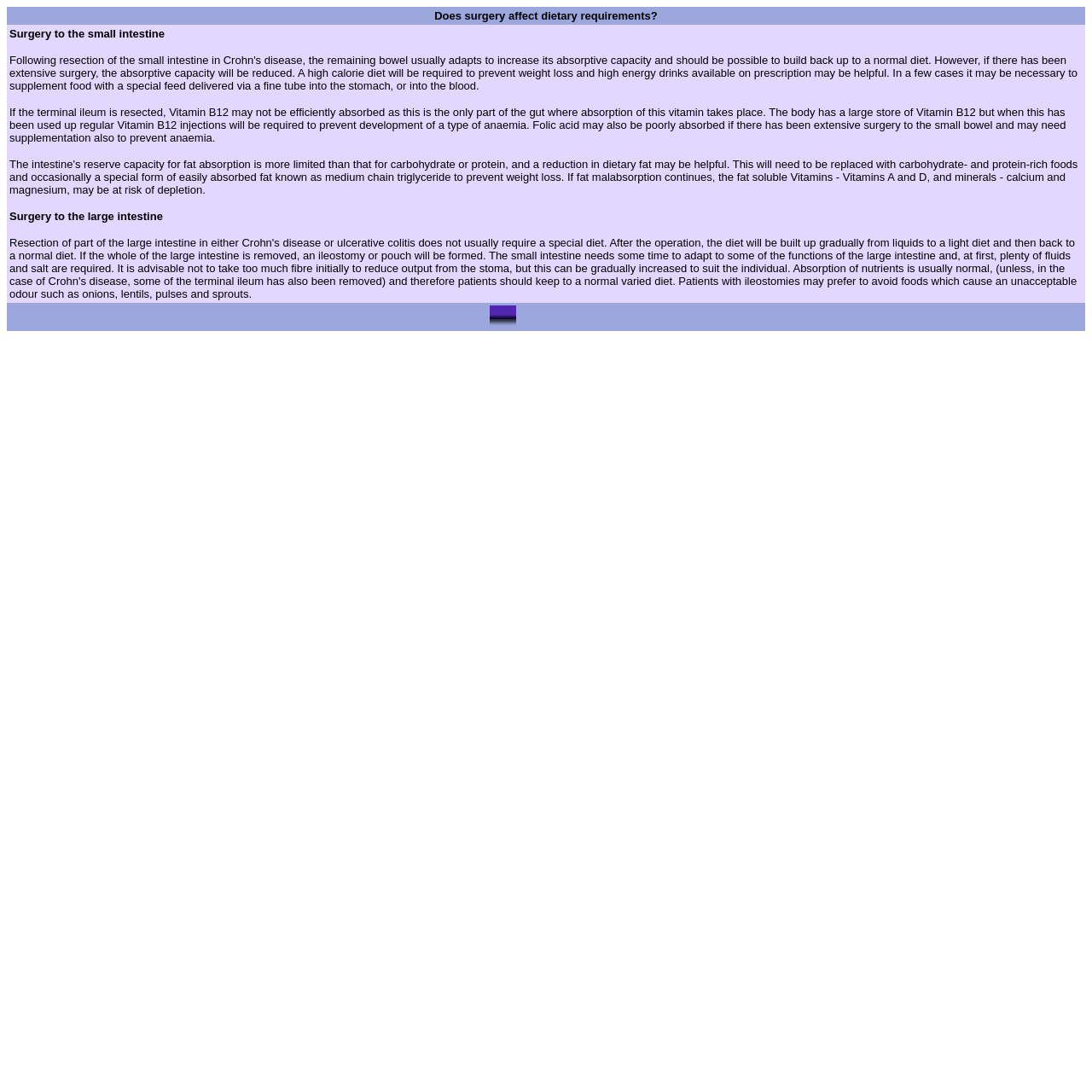Generate a thorough caption detailing the webpage content.

The webpage is about Crohn's Disease and Ulcerative Colitis, specifically discussing how surgery affects dietary requirements. 

At the top of the page, there is a table with three rows. The first row contains a grid cell with the question "Does surgery affect dietary requirements?" The second row has a grid cell with a lengthy text describing the effects of surgery on dietary requirements for patients with Crohn's disease, including the need for a high-calorie diet, potential vitamin deficiencies, and adjustments to fat intake. The third row has an empty grid cell.

Below the table, there is an image positioned to the right of center, taking up about a quarter of the page's width. The image is not described, but it is likely related to the topic of surgery and dietary requirements.

The overall content of the page is informative, providing detailed information about the dietary implications of surgery for patients with Crohn's disease and ulcerative colitis.